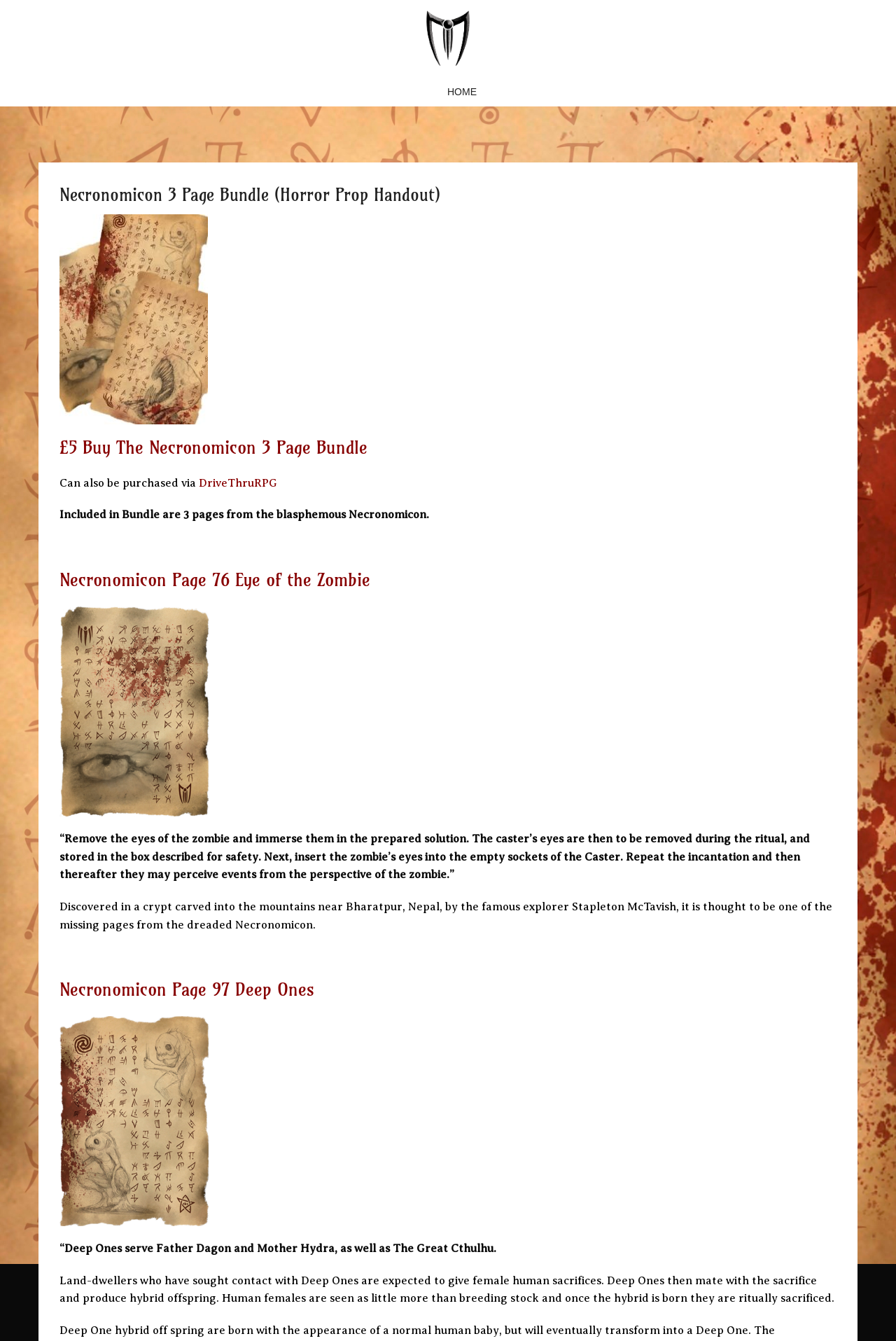Identify the bounding box coordinates for the UI element described as follows: "title="The Vaults of McTavish Store"". Ensure the coordinates are four float numbers between 0 and 1, formatted as [left, top, right, bottom].

[0.469, 0.023, 0.531, 0.033]